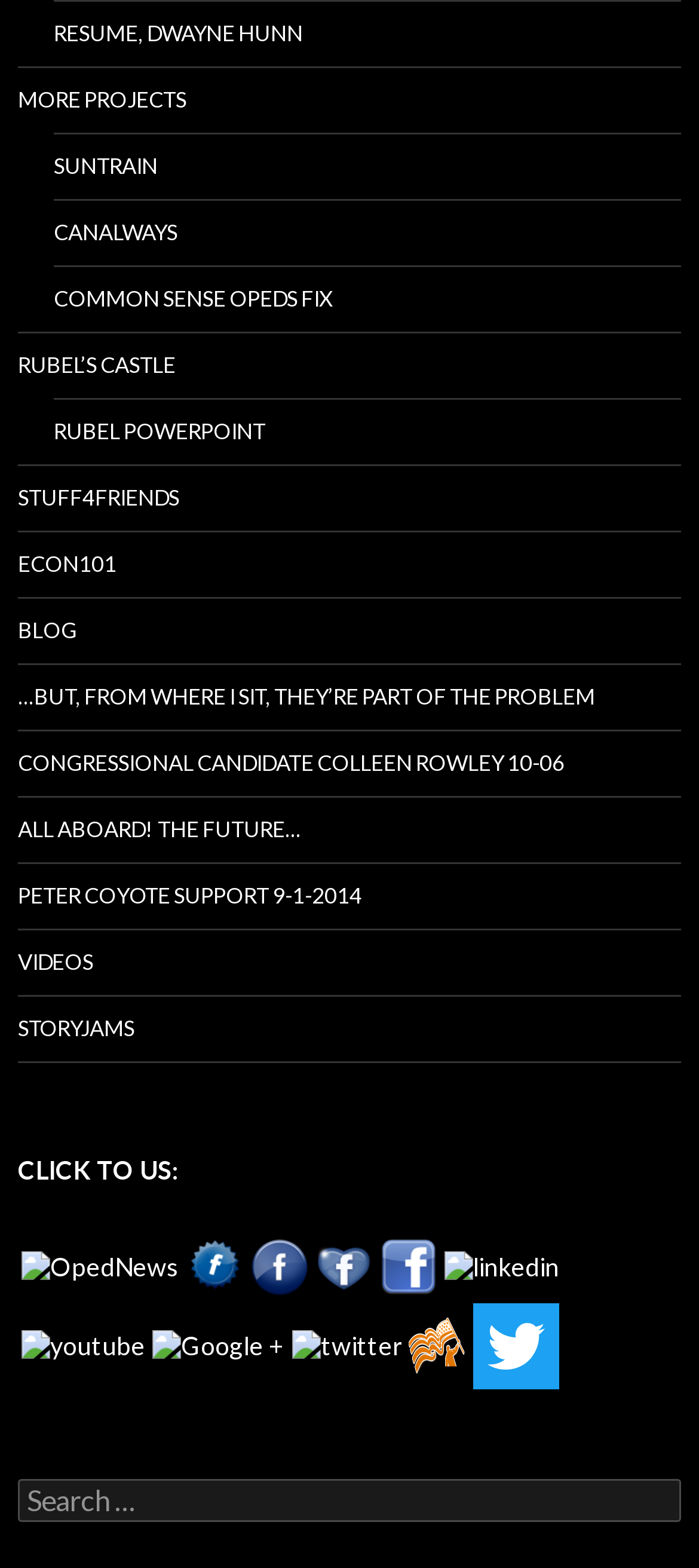Find the bounding box coordinates of the area to click in order to follow the instruction: "Visit the 'OpedNews' page".

[0.026, 0.796, 0.262, 0.816]